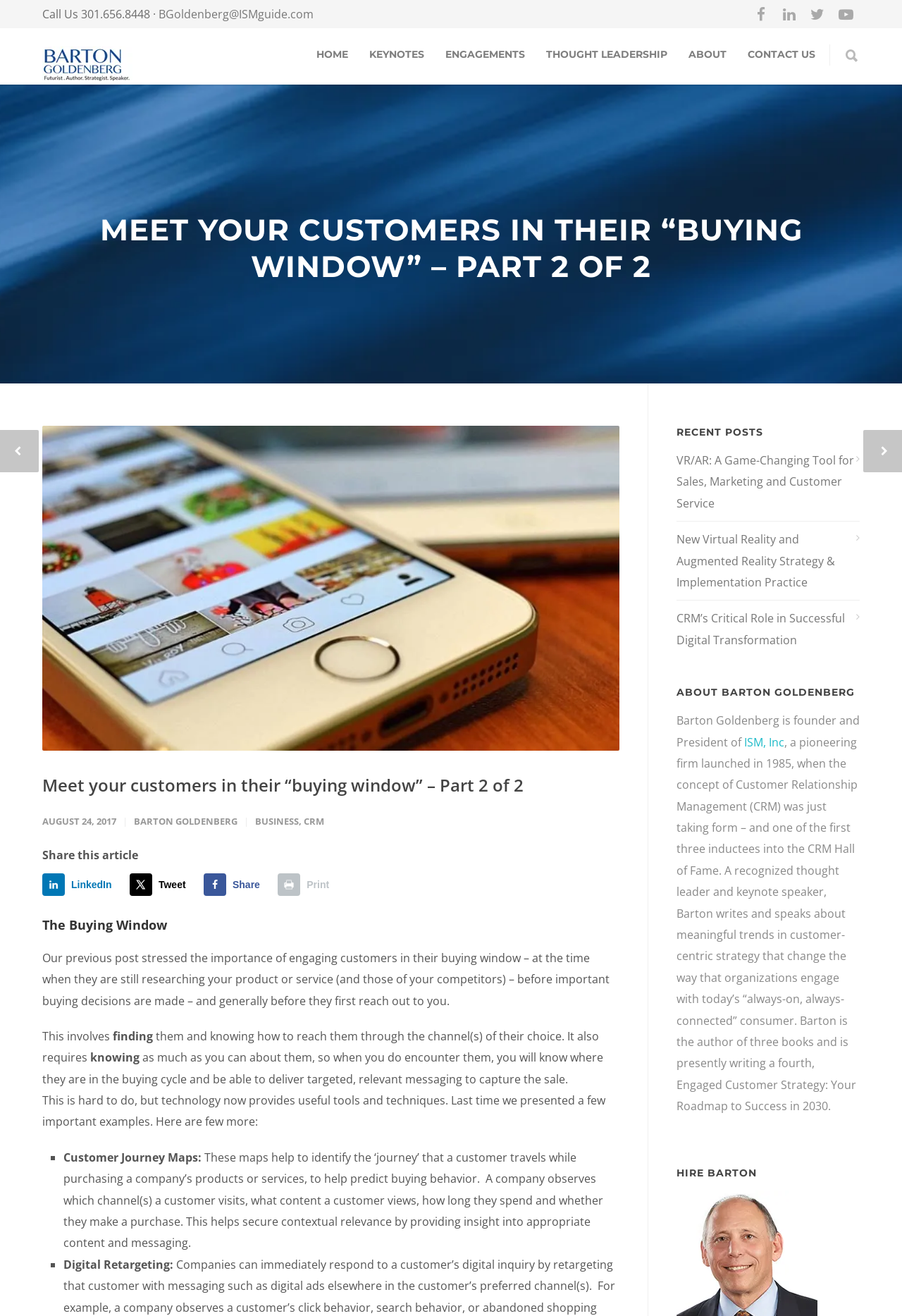What is the company founded by Barton Goldenberg?
Using the image as a reference, answer the question in detail.

The company founded by Barton Goldenberg is ISM, Inc, which is mentioned in the text 'Barton Goldenberg is founder and President of ISM, Inc'.